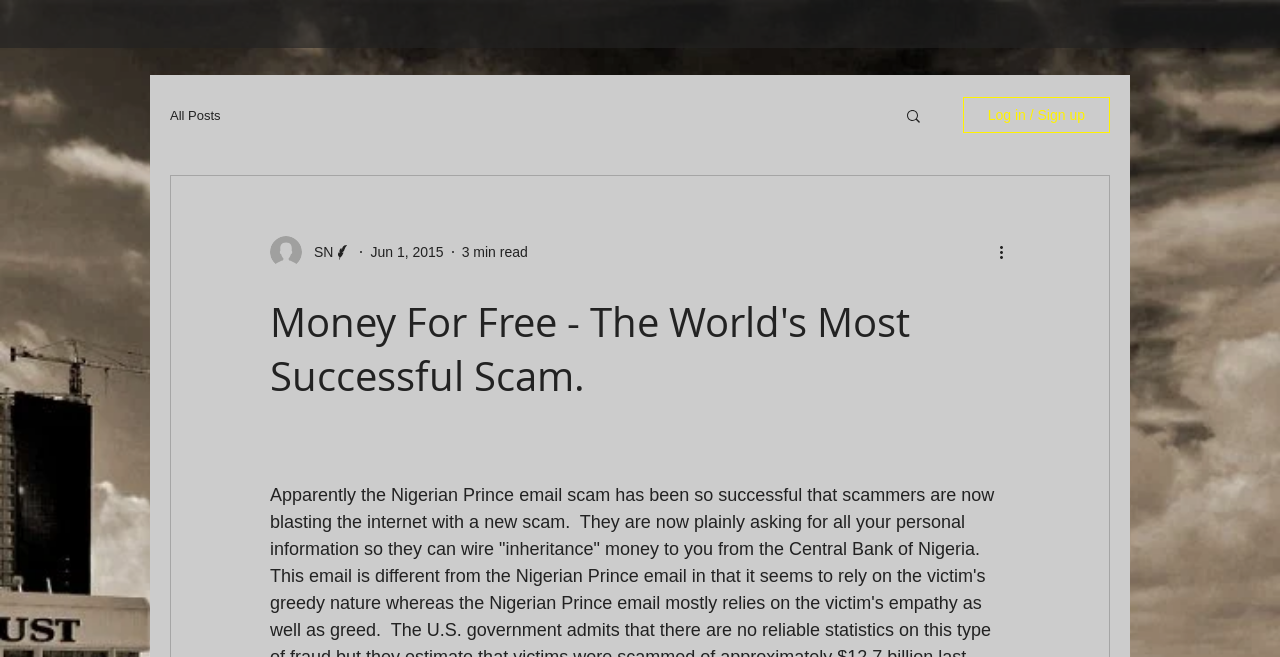Detail the features and information presented on the webpage.

The webpage appears to be a blog post titled "Money For Free - The World's Most Successful Scam." At the top left, there is a navigation menu labeled "blog" with a link to "All Posts" below it. To the right of the navigation menu, there is a search button with a small image inside. Further to the right, there is a button to "Log in / Sign up".

Below the top navigation bar, there is a section with the writer's picture, their name "Writer" and initials "SN", along with the date "Jun 1, 2015" and a reading time of "3 min read". 

The main content of the webpage is a heading with the same title as the webpage, "Money For Free - The World's Most Successful Scam.", which takes up a significant portion of the page. At the top right corner of the page, there is a "More actions" button with a small image inside.

The webpage has a total of 5 buttons, 4 images, and 1 heading. The layout is organized, with clear sections for navigation, writer information, and main content.